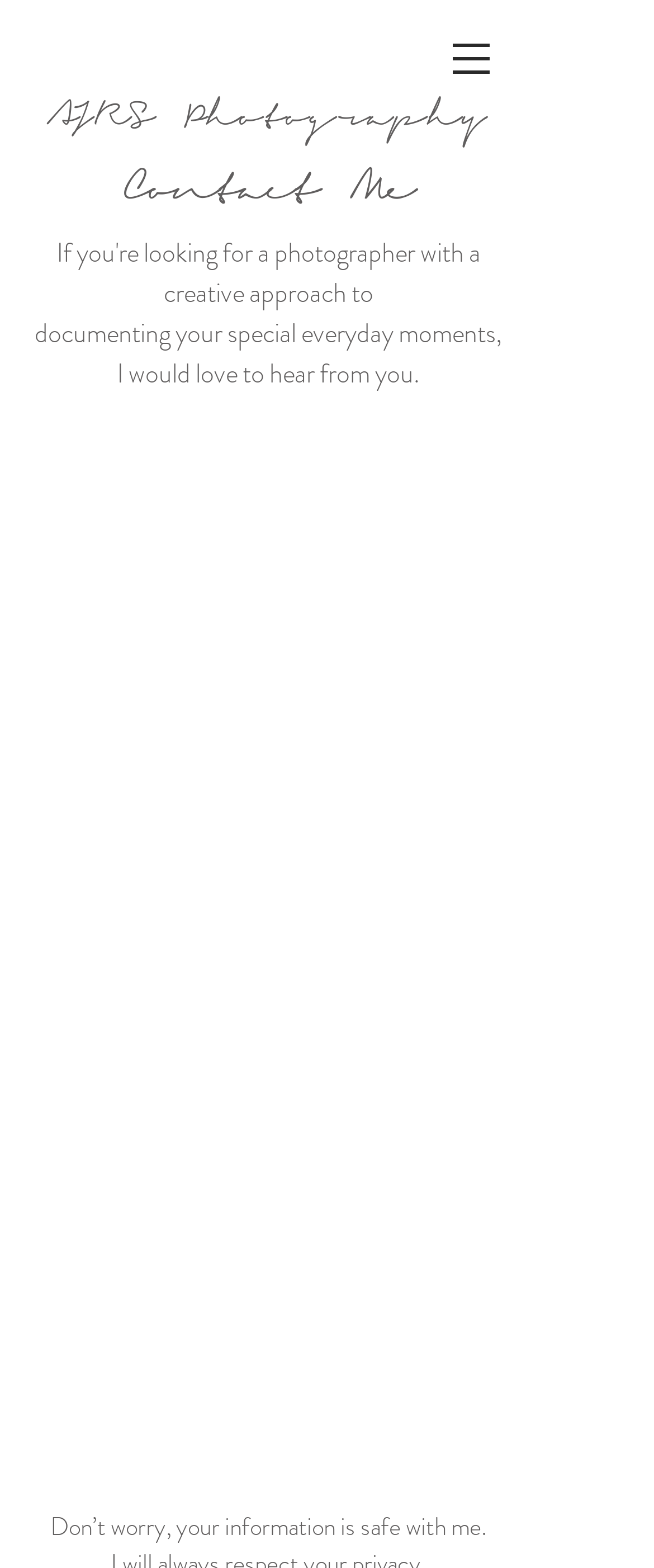Analyze the image and answer the question with as much detail as possible: 
Is there a navigation menu on the webpage?

The presence of a navigation menu can be confirmed by the navigation element 'Site' which is a child of the root element and has a bounding box with coordinates [0.656, 0.011, 0.785, 0.063]. This element contains a button with a popup menu, indicating that there is a navigation menu on the webpage.